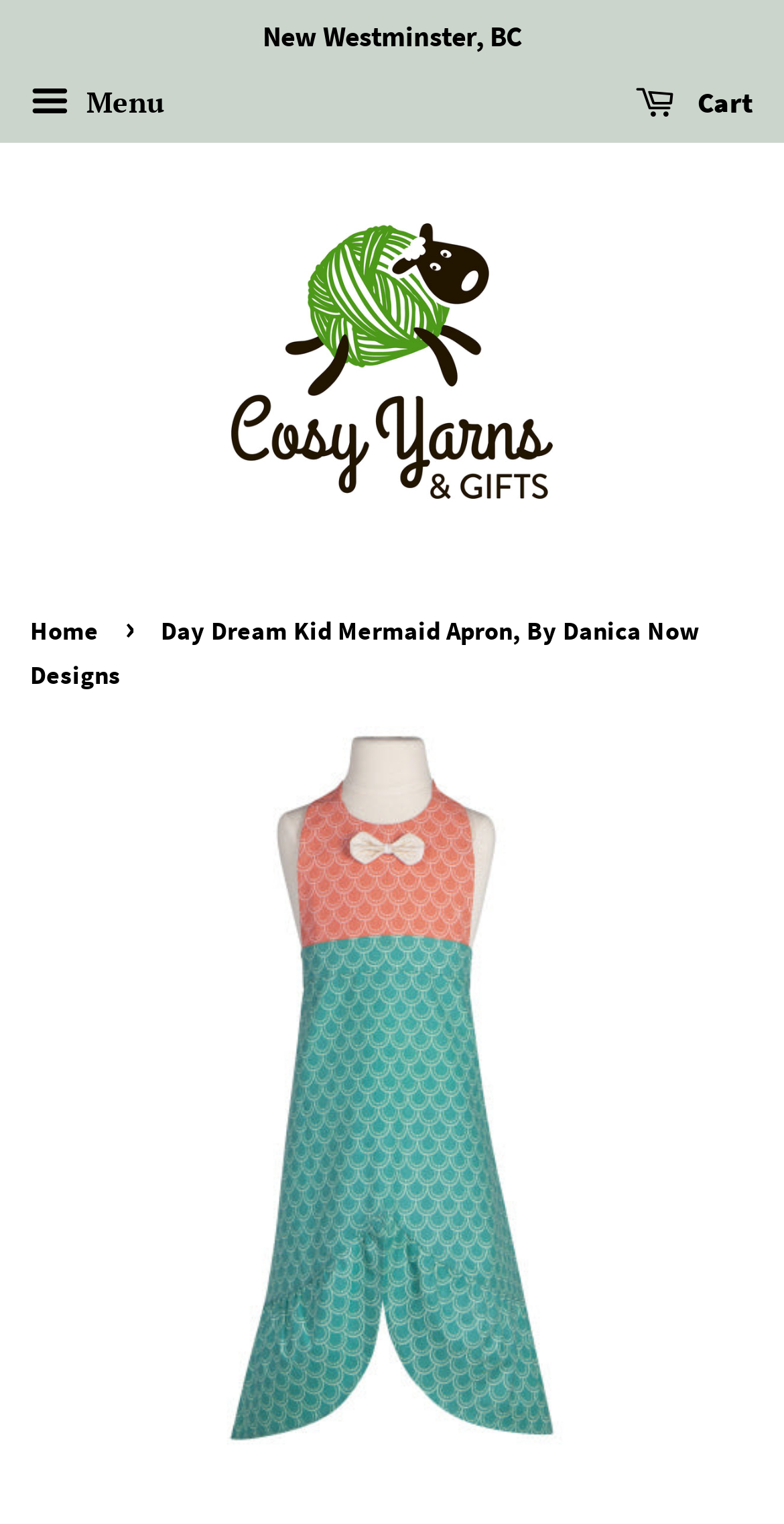Detail the various sections and features of the webpage.

This webpage appears to be an e-commerce product page, specifically showcasing the "Day Dream Kid Mermaid Apron" designed by Danica Now Designs. At the top of the page, there is a navigation menu button labeled "Menu" on the left, and a "Cart" link on the right. Below the navigation menu, the company name "Cosy Yarns and Gifts" is displayed, accompanied by an image of the company's logo.

Further down, a breadcrumb navigation section is located, which includes a "Home" link and the product title "Day Dream Kid Mermaid Apron, By Danica Now Designs". The product title is also displayed as a static text element.

The main product image, which takes up a significant portion of the page, is positioned below the breadcrumb navigation section. It showcases the "Day Dream Kid Mermaid Apron" in a colorful and whimsical design.

Additionally, the location "New Westminster, BC" is mentioned at the top of the page, likely indicating the company's physical location or origin.